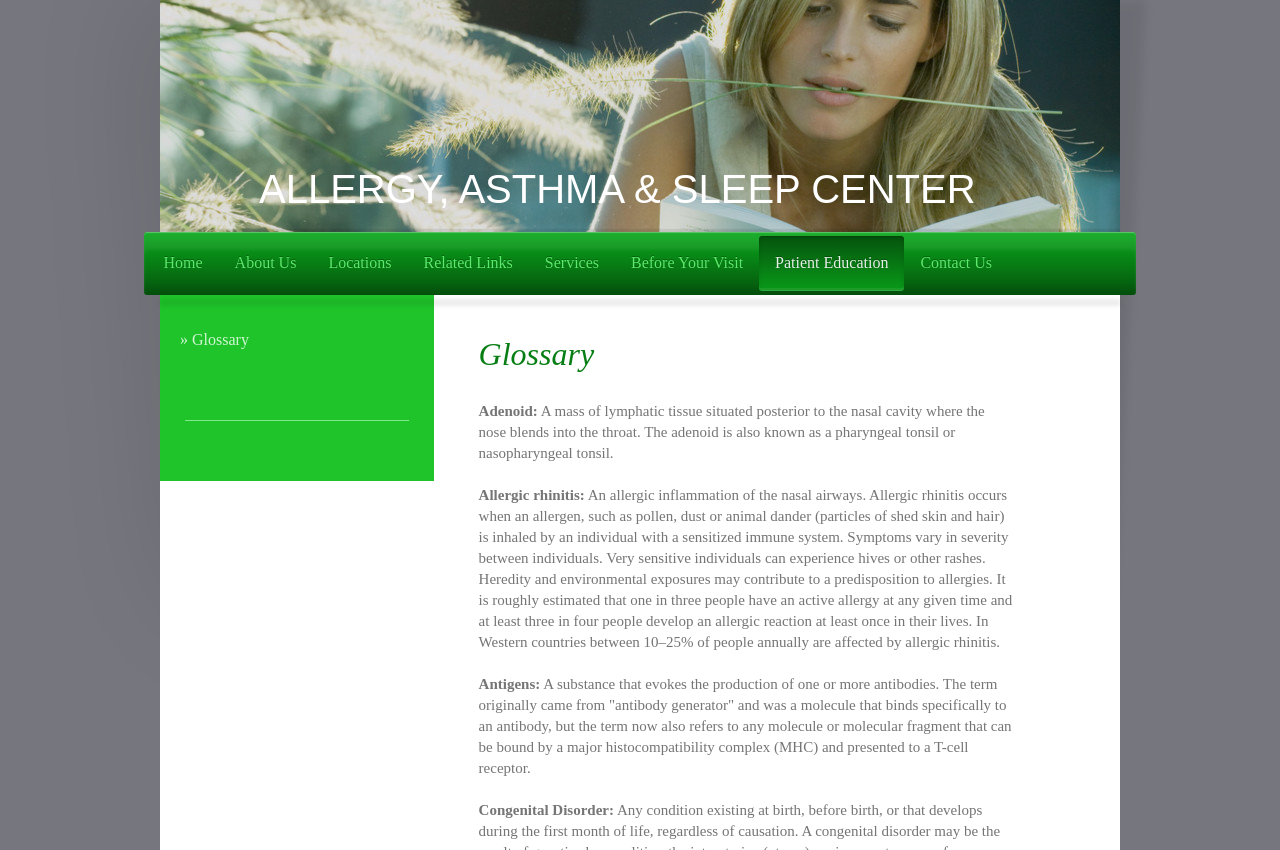Please identify the bounding box coordinates of the element's region that needs to be clicked to fulfill the following instruction: "Click on the Glossary link". The bounding box coordinates should consist of four float numbers between 0 and 1, i.e., [left, top, right, bottom].

[0.141, 0.377, 0.323, 0.422]